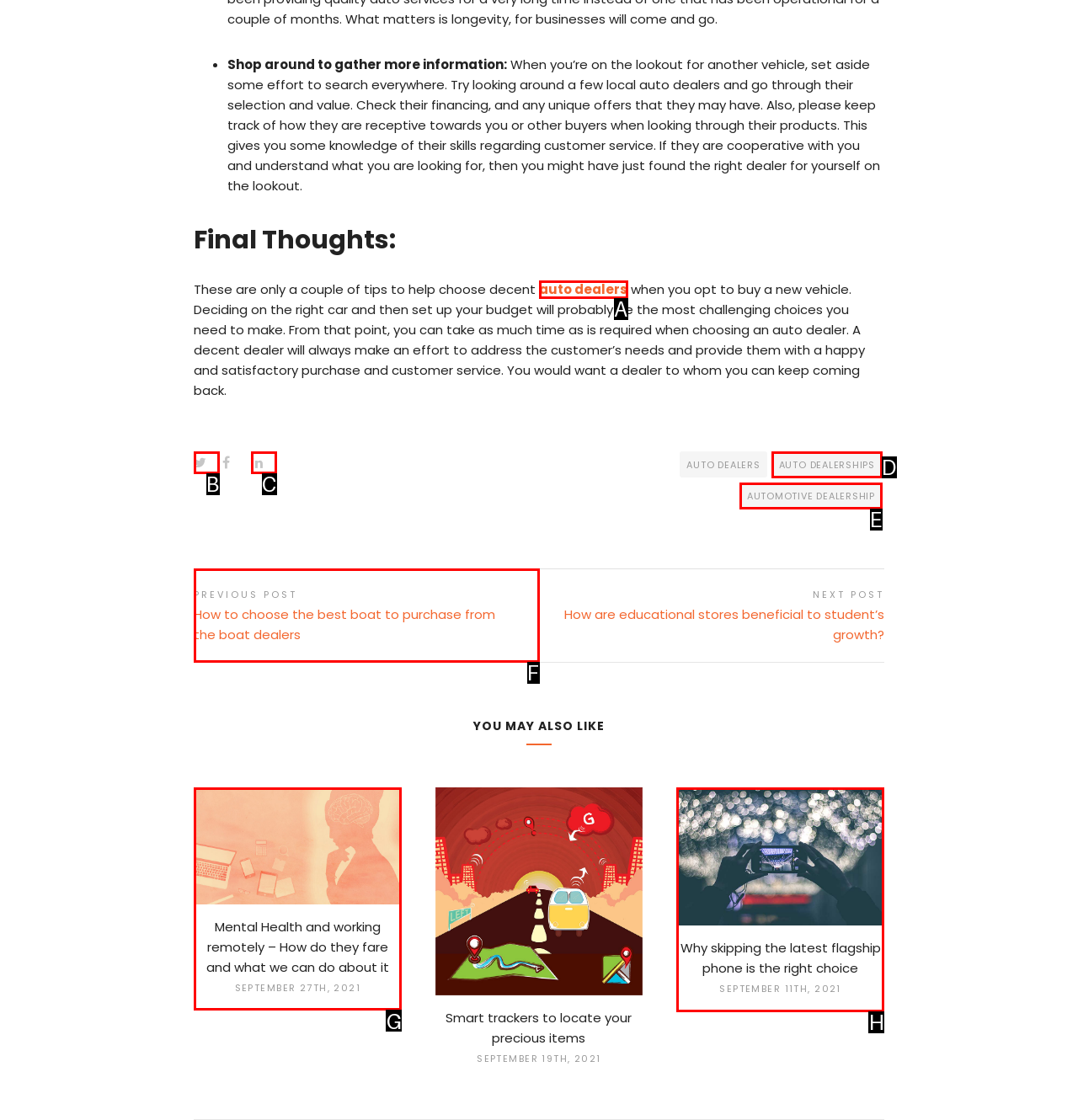Identify the letter of the correct UI element to fulfill the task: Visit 'How to choose the best boat to purchase from the boat dealers' from the given options in the screenshot.

F